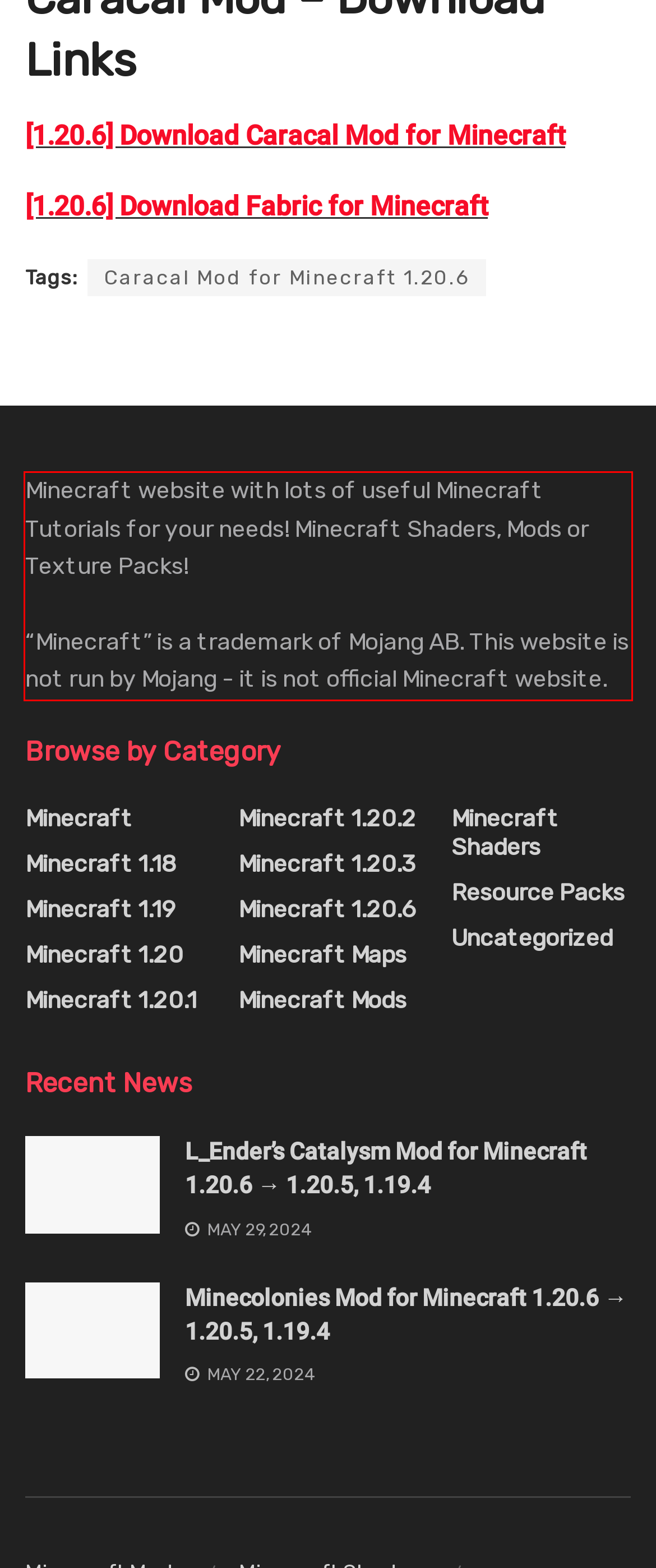Analyze the red bounding box in the provided webpage screenshot and generate the text content contained within.

Minecraft website with lots of useful Minecraft Tutorials for your needs! Minecraft Shaders, Mods or Texture Packs! “Minecraft” is a trademark of Mojang AB. This website is not run by Mojang - it is not official Minecraft website.